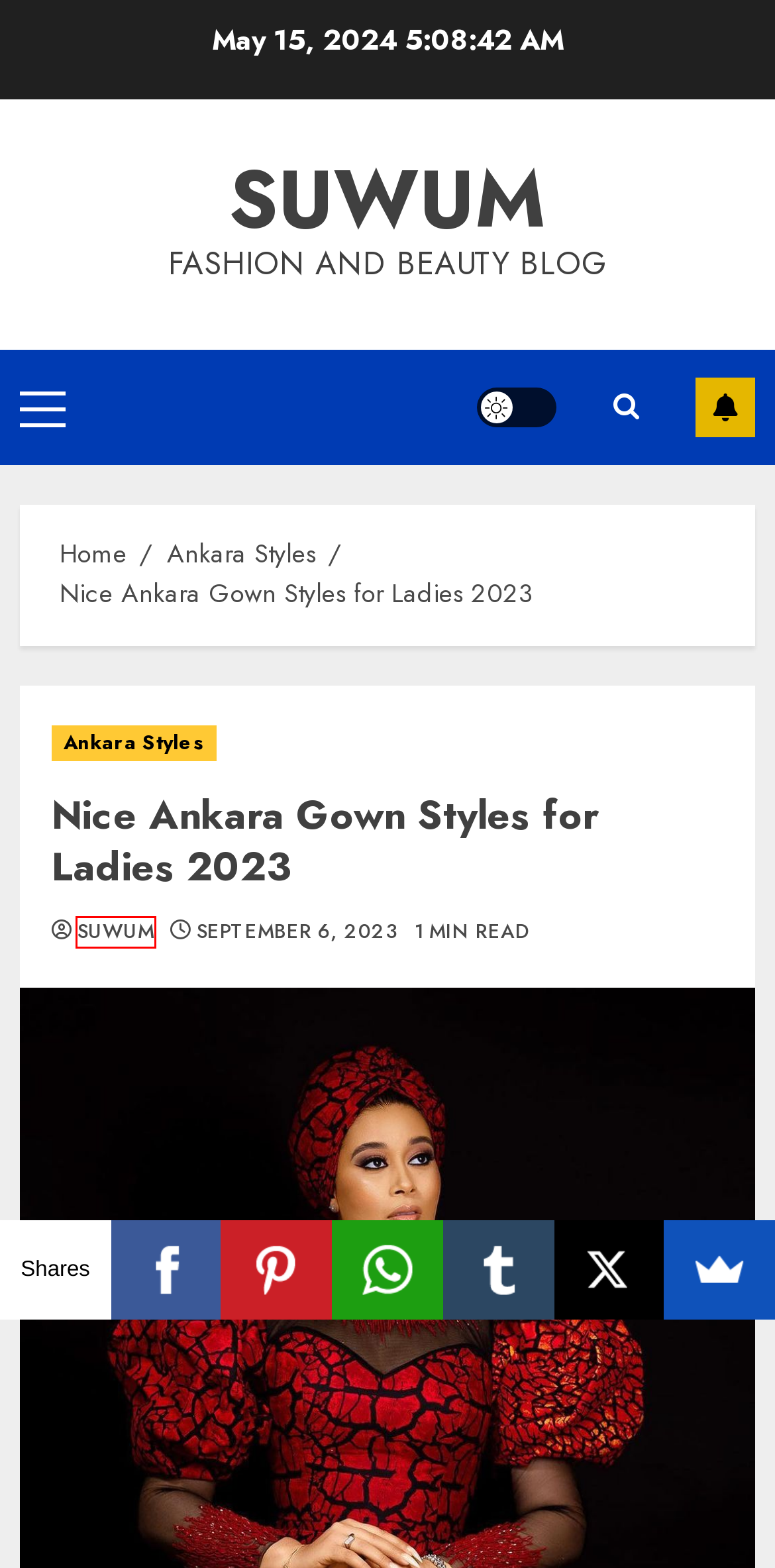You’re provided with a screenshot of a webpage that has a red bounding box around an element. Choose the best matching webpage description for the new page after clicking the element in the red box. The options are:
A. Suwum - suwum
B. March, 2024 - suwum
C. September, 2023 - suwum
D. suwum - fashion and beauty blog
E. Stunning And Unique Short Ankara Gown Styles For Ladies 2024
F. Health - suwum
G. Ankara Styles - suwum
H. January, 2024 - suwum

A